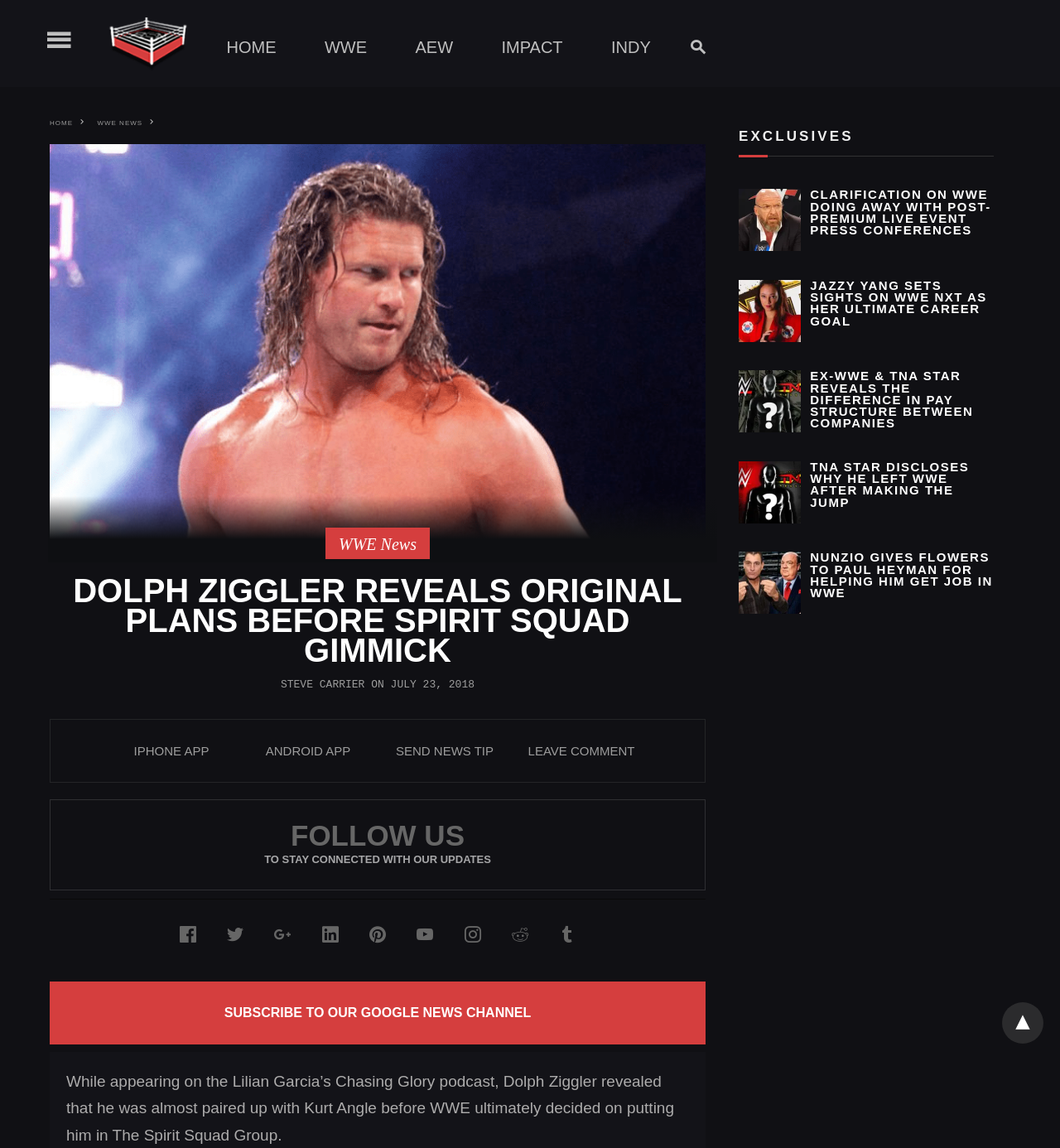Generate the text content of the main heading of the webpage.

DOLPH ZIGGLER REVEALS ORIGINAL PLANS BEFORE SPIRIT SQUAD GIMMICK